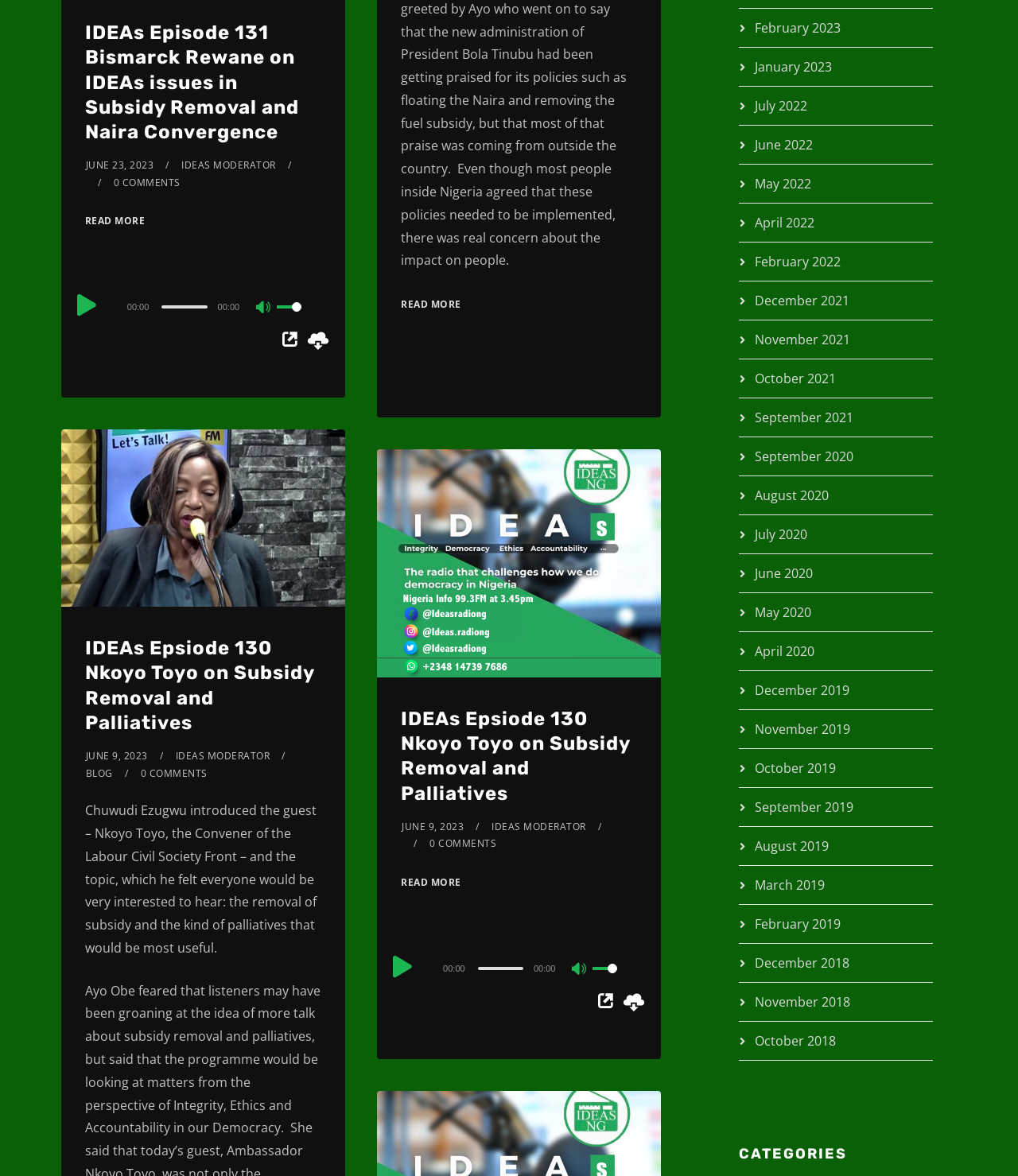Given the element description: "February 2019", predict the bounding box coordinates of this UI element. The coordinates must be four float numbers between 0 and 1, given as [left, top, right, bottom].

[0.742, 0.778, 0.826, 0.793]